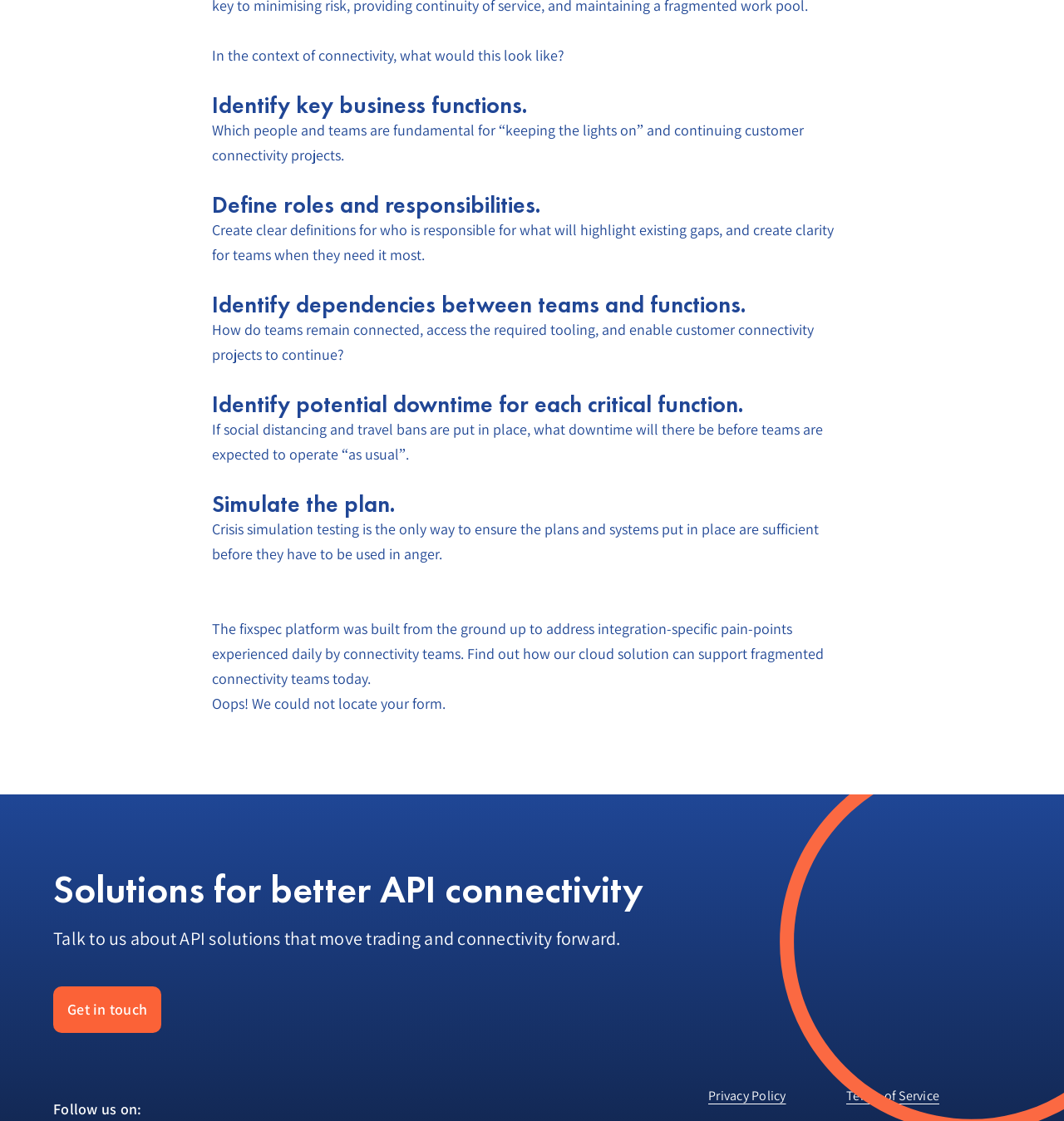What is the fixspec platform built for? Using the information from the screenshot, answer with a single word or phrase.

Address integration-specific pain-points